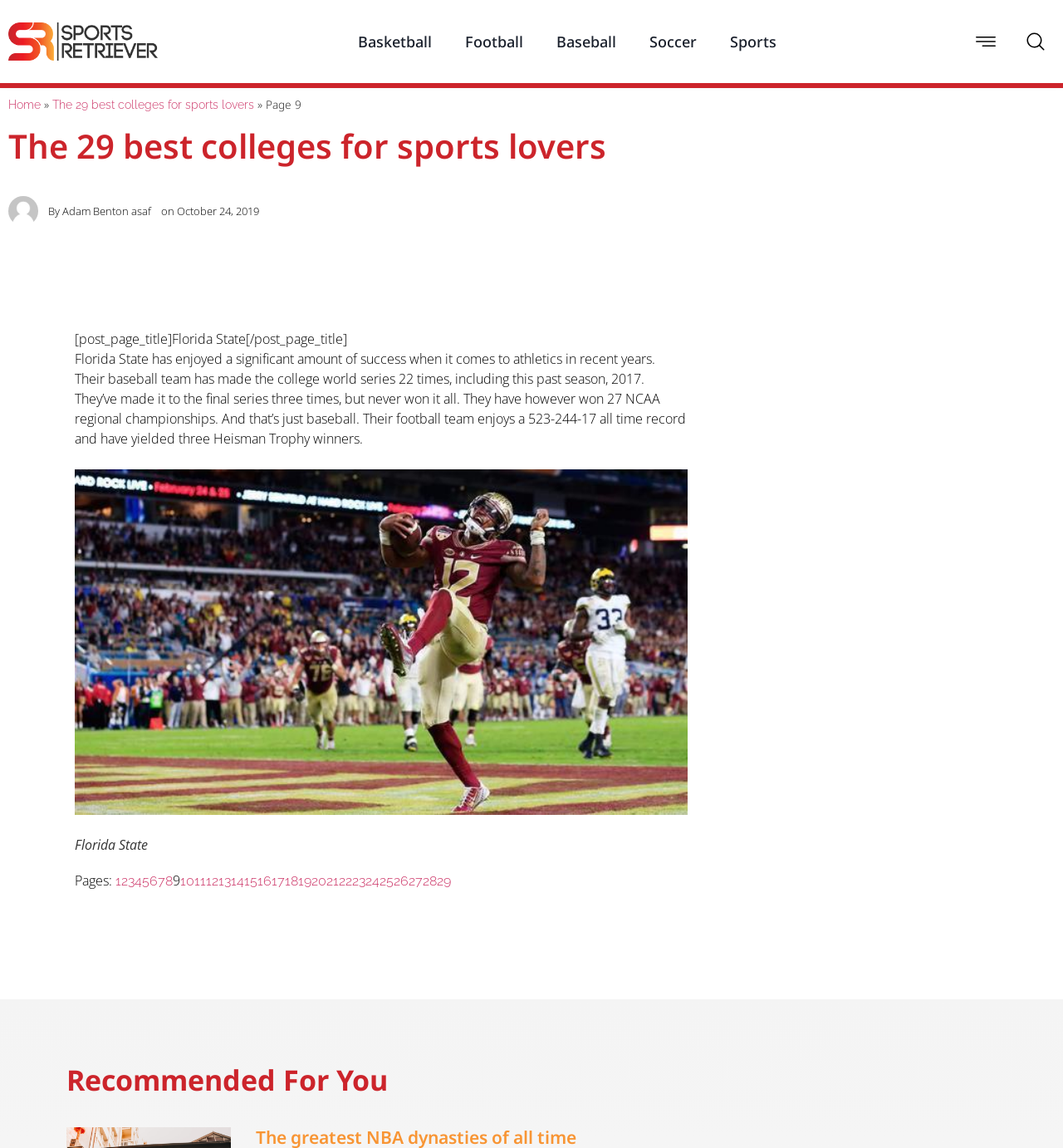Locate the bounding box coordinates of the element that should be clicked to execute the following instruction: "Read the article about Florida State".

[0.07, 0.288, 0.327, 0.303]